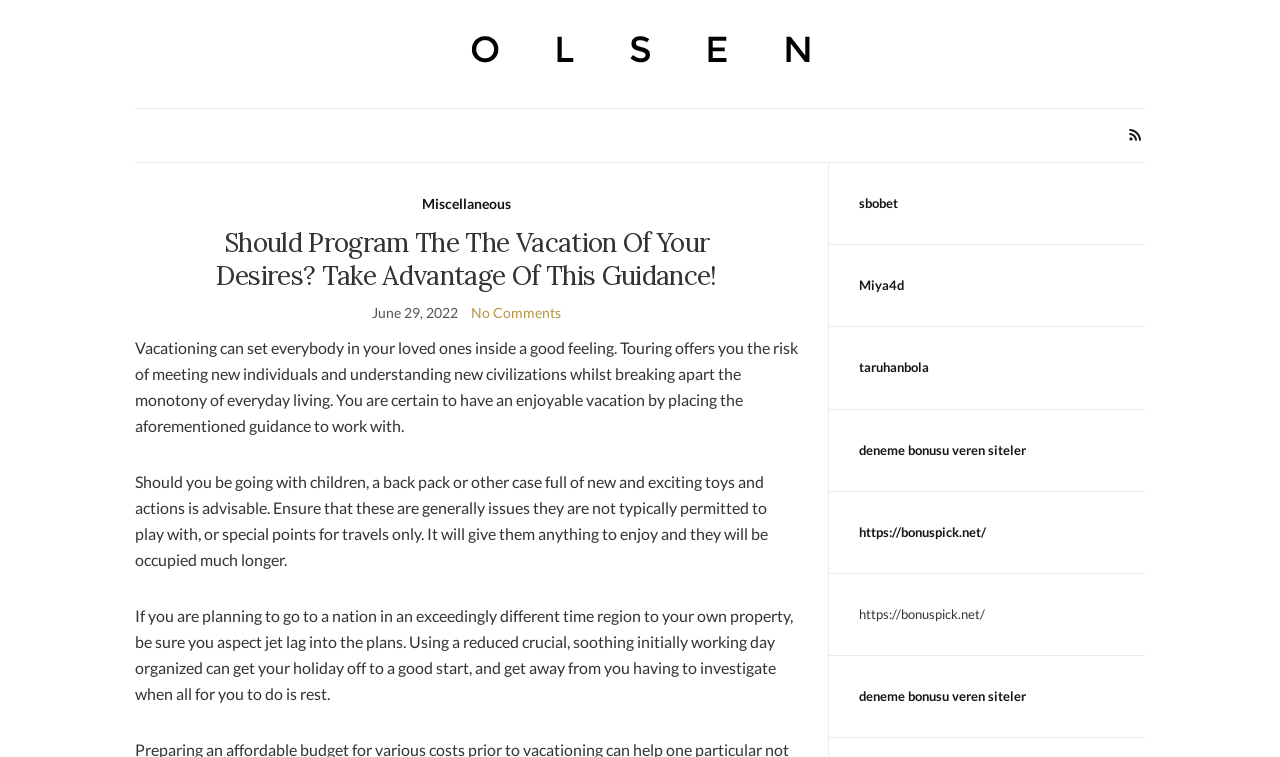Identify and extract the main heading of the webpage.

Should Program The The Vacation Of Your Desires? Take Advantage Of This Guidance!